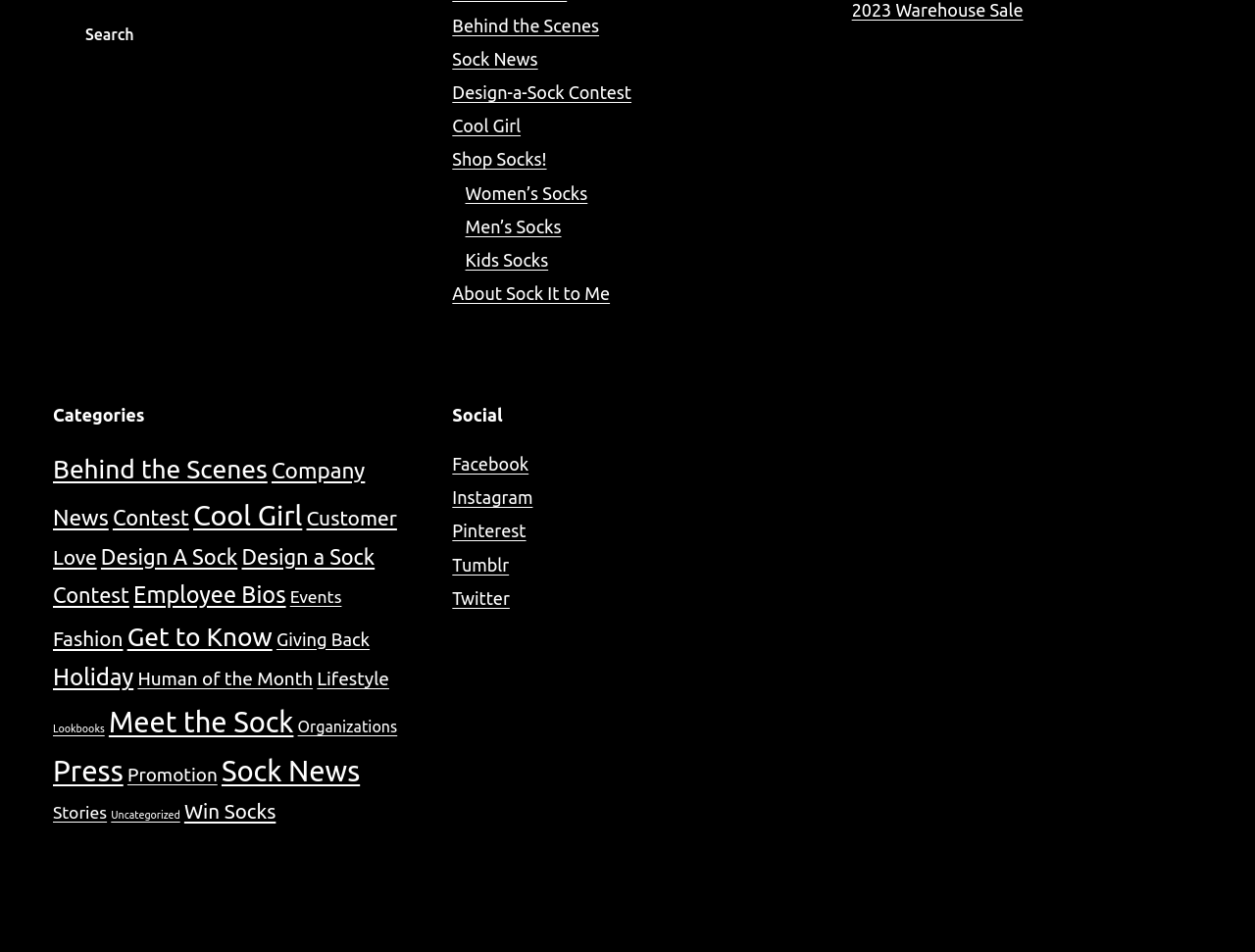Please locate the bounding box coordinates for the element that should be clicked to achieve the following instruction: "Follow Sock It to Me on Facebook". Ensure the coordinates are given as four float numbers between 0 and 1, i.e., [left, top, right, bottom].

[0.836, 0.961, 0.857, 0.993]